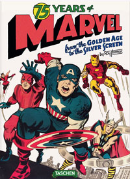Explain the scene depicted in the image, including all details.

The image showcases the cover of "75 Years of Marvel: From the Golden Age to the Silver Screen," a vibrant tribute celebrating the iconic legacy of Marvel Comics. Featured prominently are classic superheroes, including Captain America, Iron Man, and Daredevil, depicted in dynamic action poses, illustrating their timeless appeal and pivotal roles in popular culture. The bold title is emblazoned at the top, drawing attention to the extensive history the book covers, spanning from Marvel's inception in the Golden Age of comics to its significant impact on modern media and cinema. The cover art captures a sense of nostalgia while highlighting the extraordinary characters that have shaped the comic book industry and entertained generations of fans.